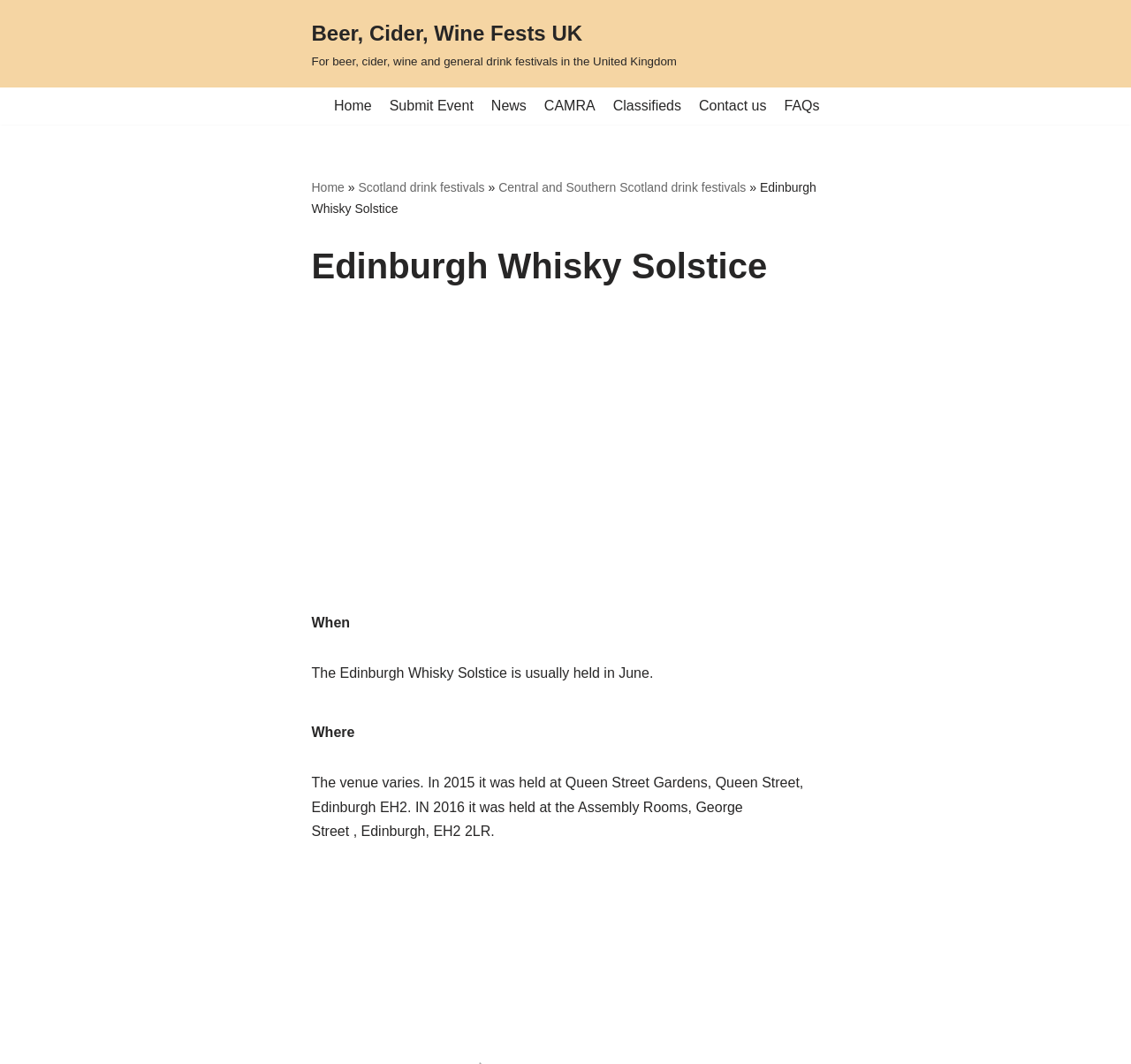Provide the bounding box coordinates of the area you need to click to execute the following instruction: "check news".

[0.434, 0.089, 0.466, 0.111]